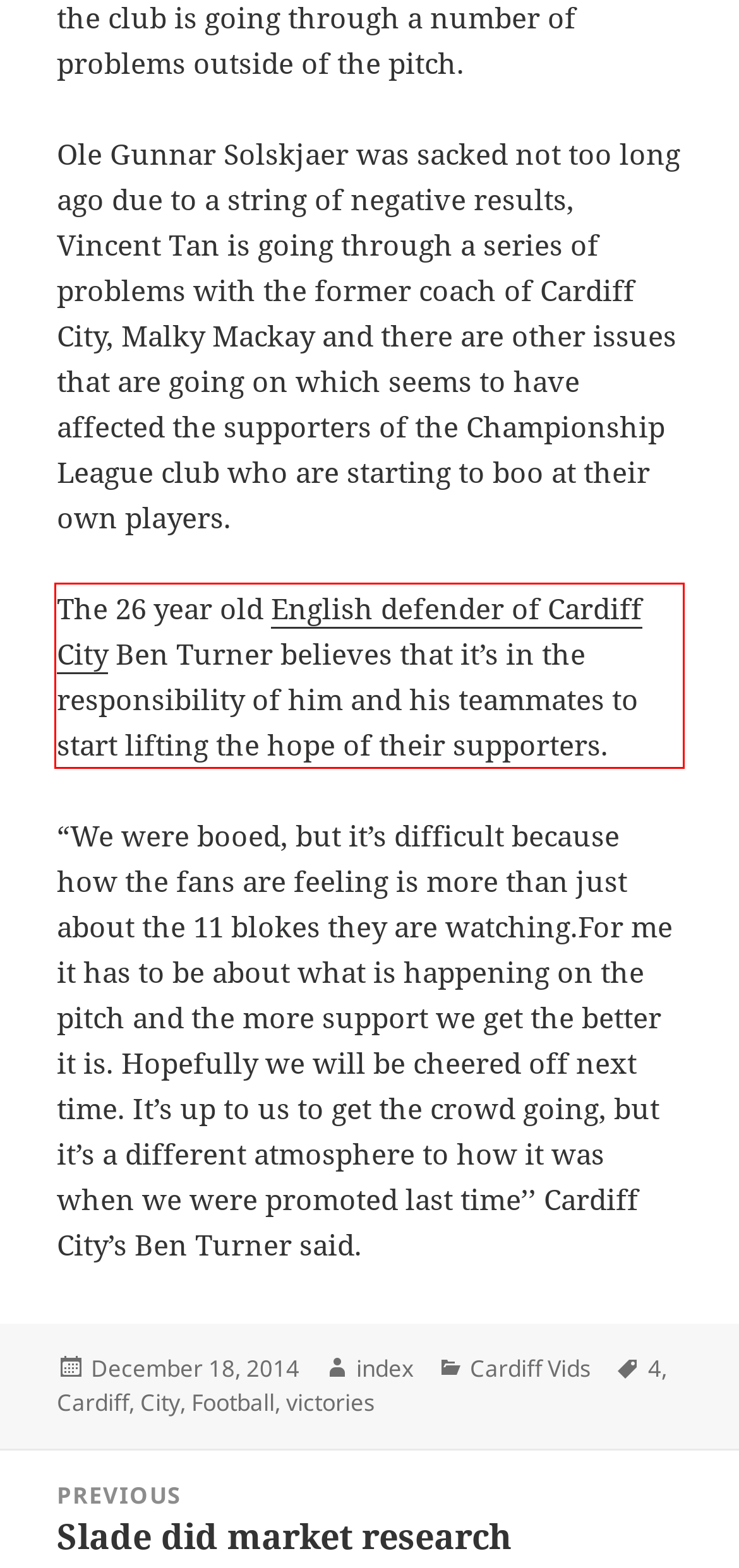Please look at the webpage screenshot and extract the text enclosed by the red bounding box.

The 26 year old English defender of Cardiff City Ben Turner believes that it’s in the responsibility of him and his teammates to start lifting the hope of their supporters.